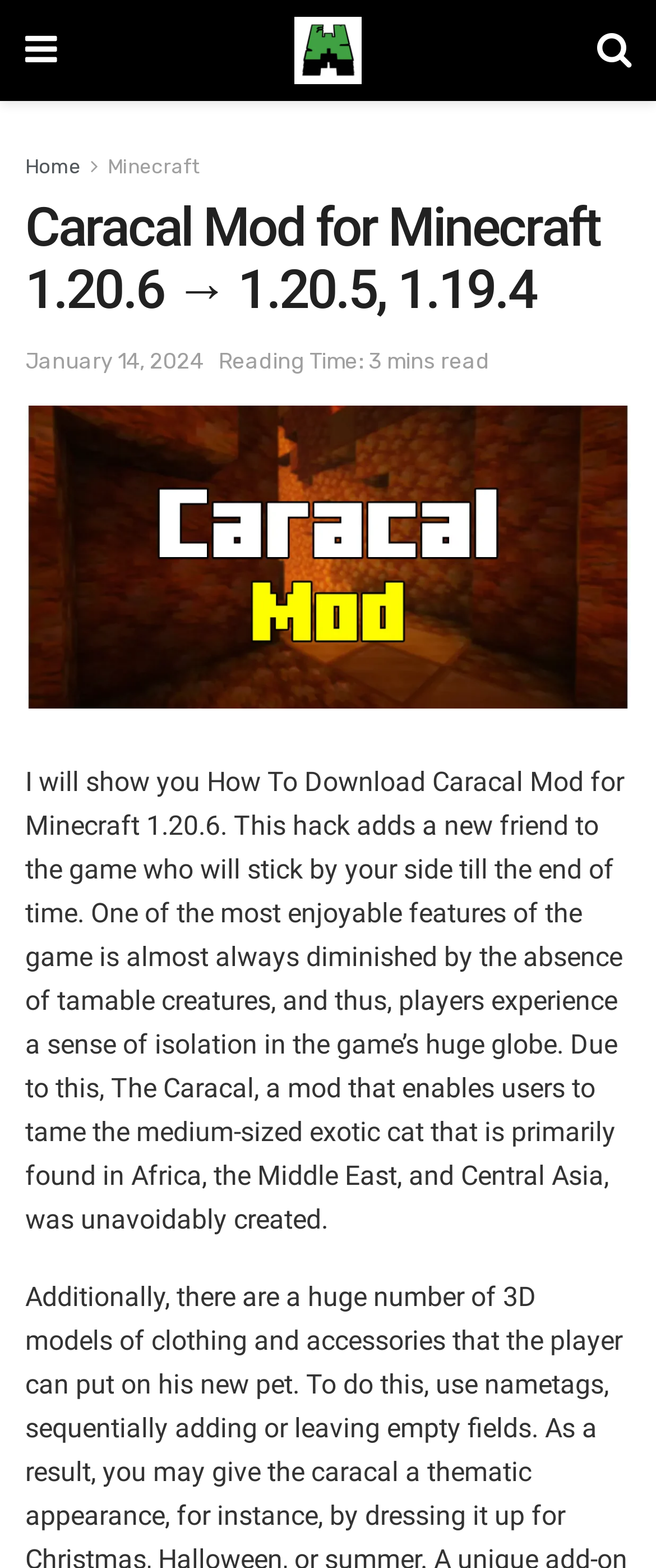What is the date of the article?
Based on the screenshot, provide a one-word or short-phrase response.

January 14, 2024